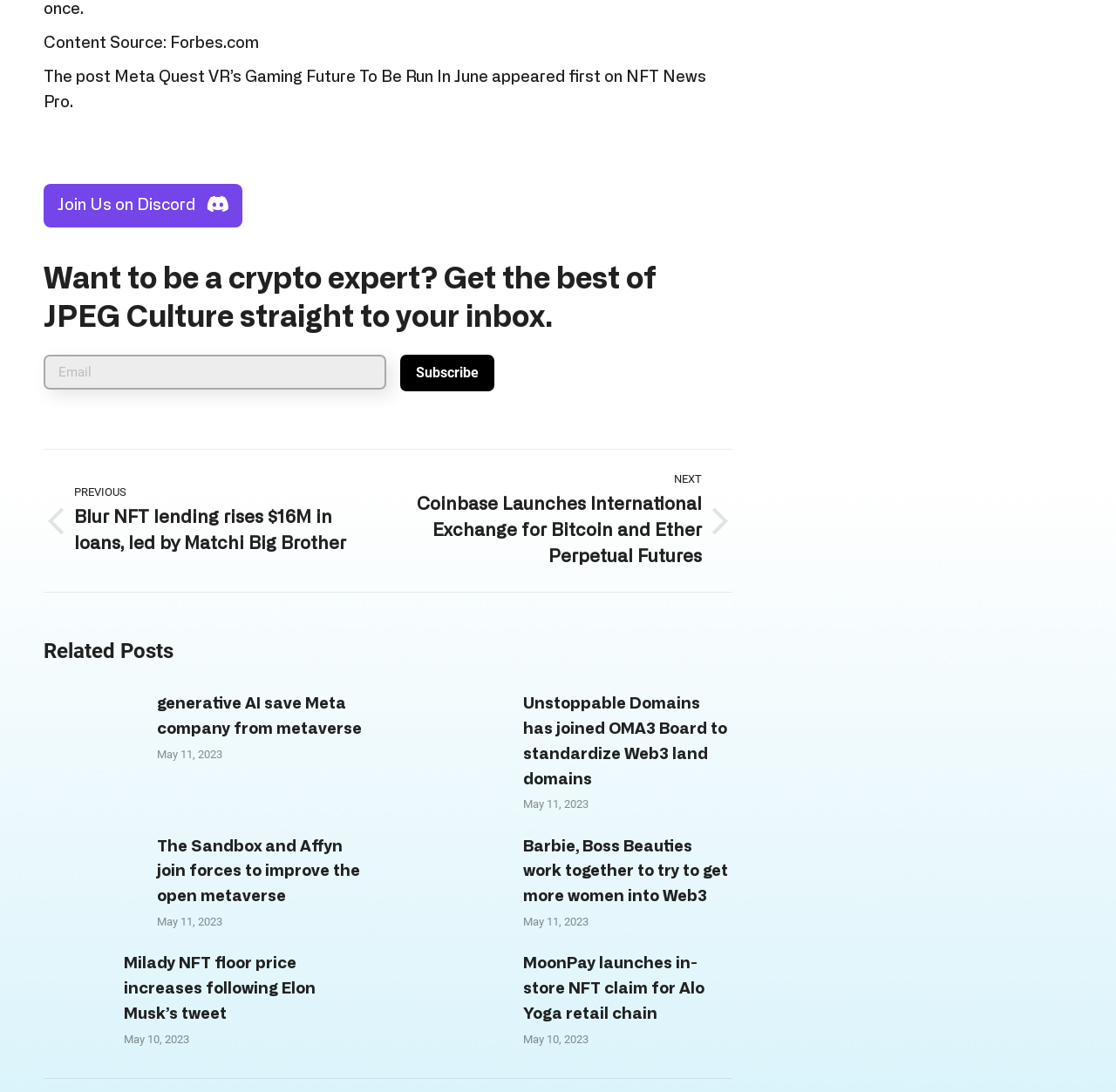Pinpoint the bounding box coordinates of the clickable element needed to complete the instruction: "View the related post about generative AI". The coordinates should be provided as four float numbers between 0 and 1: [left, top, right, bottom].

[0.141, 0.634, 0.328, 0.68]